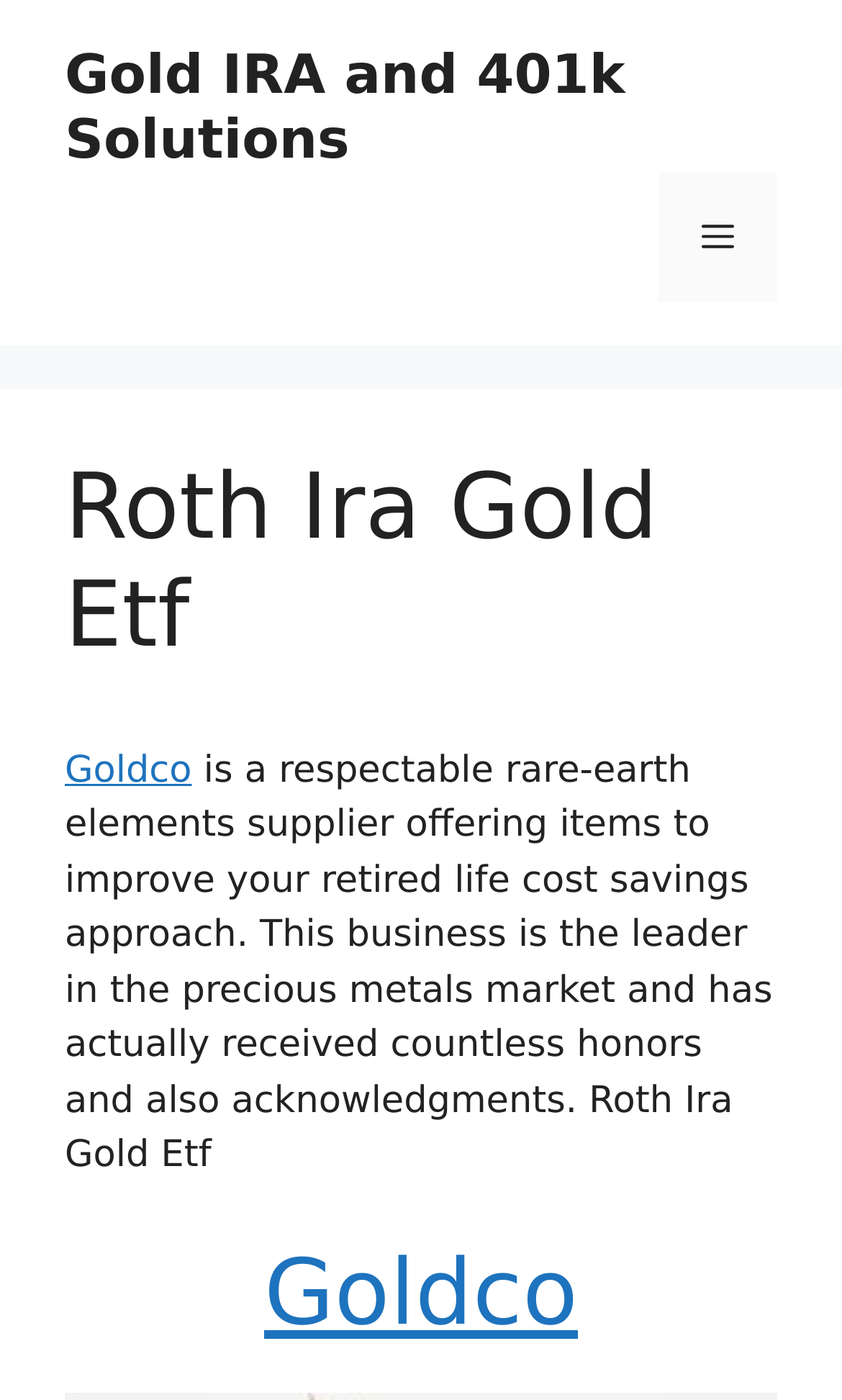What is the tone of the webpage content?
Based on the visual content, answer with a single word or a brief phrase.

Professional